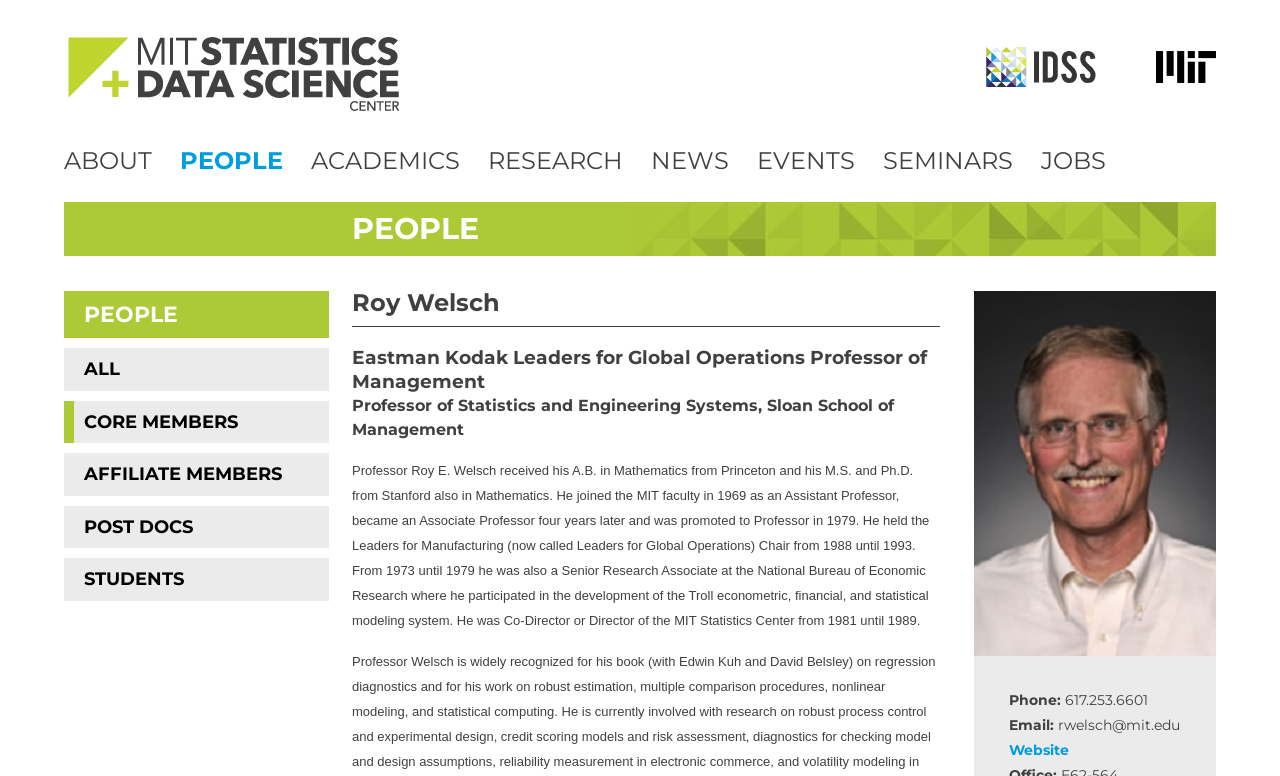What is Roy Welsch's current title?
Using the image, respond with a single word or phrase.

Eastman Kodak Leaders for Global Operations Professor of Management